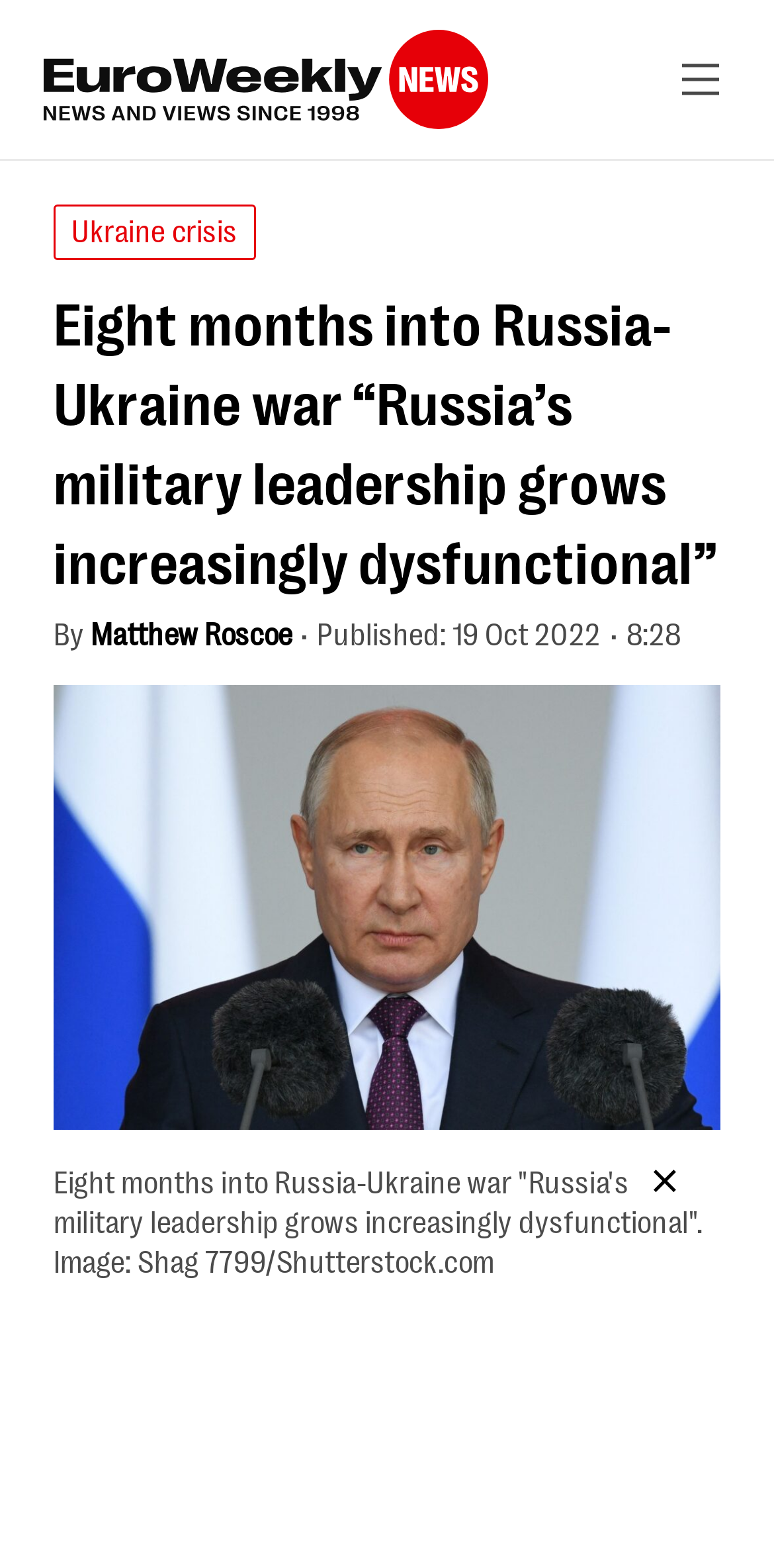Locate the bounding box of the UI element with the following description: "Matthew Roscoe".

[0.117, 0.391, 0.378, 0.415]